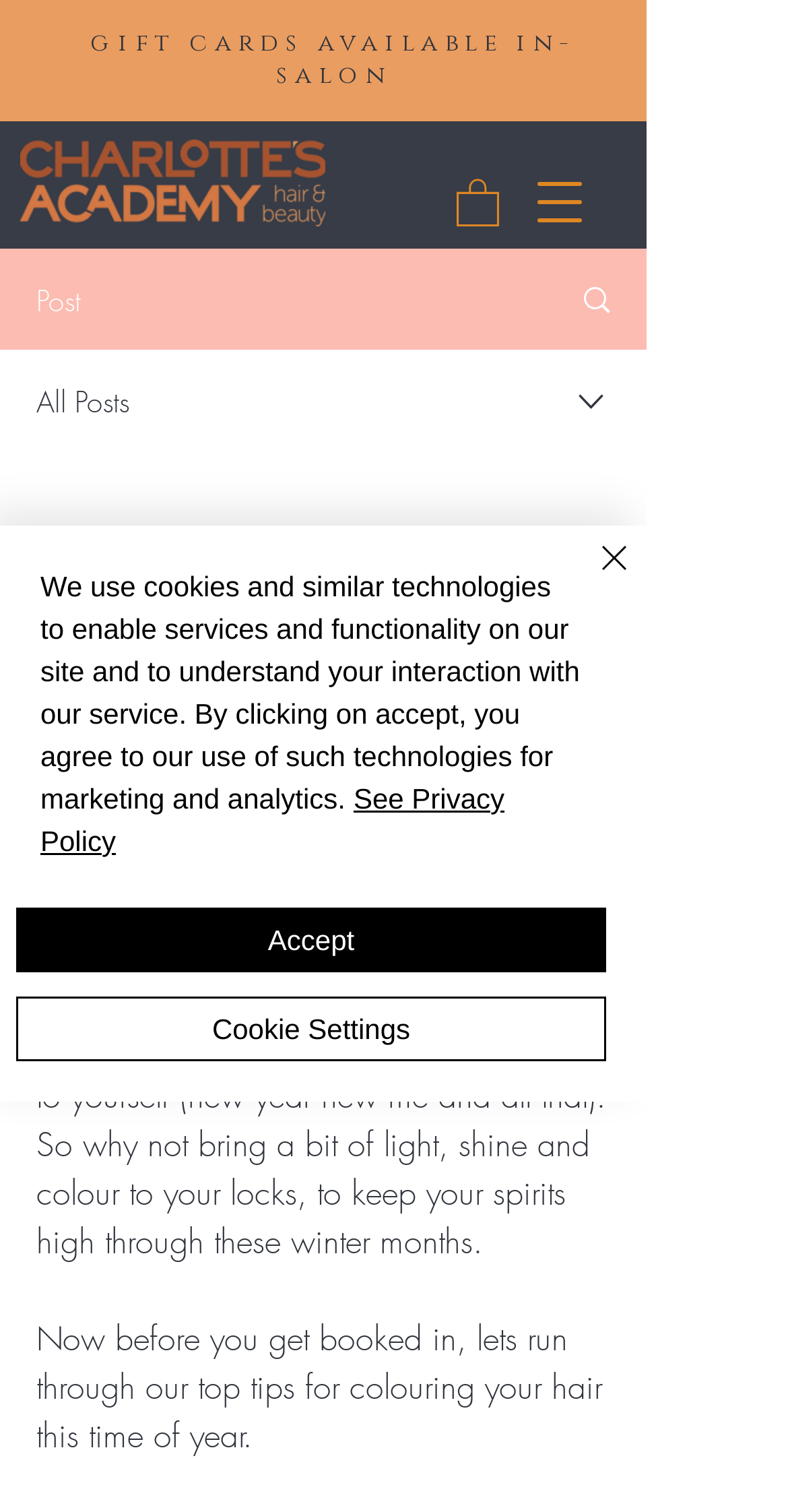What is the tone of the blog post?
Based on the content of the image, thoroughly explain and answer the question.

The tone of the blog post can be inferred from the language used, which is informative and encouraging. The author is providing tips and advice on hair colour, and the tone is upbeat and motivational.